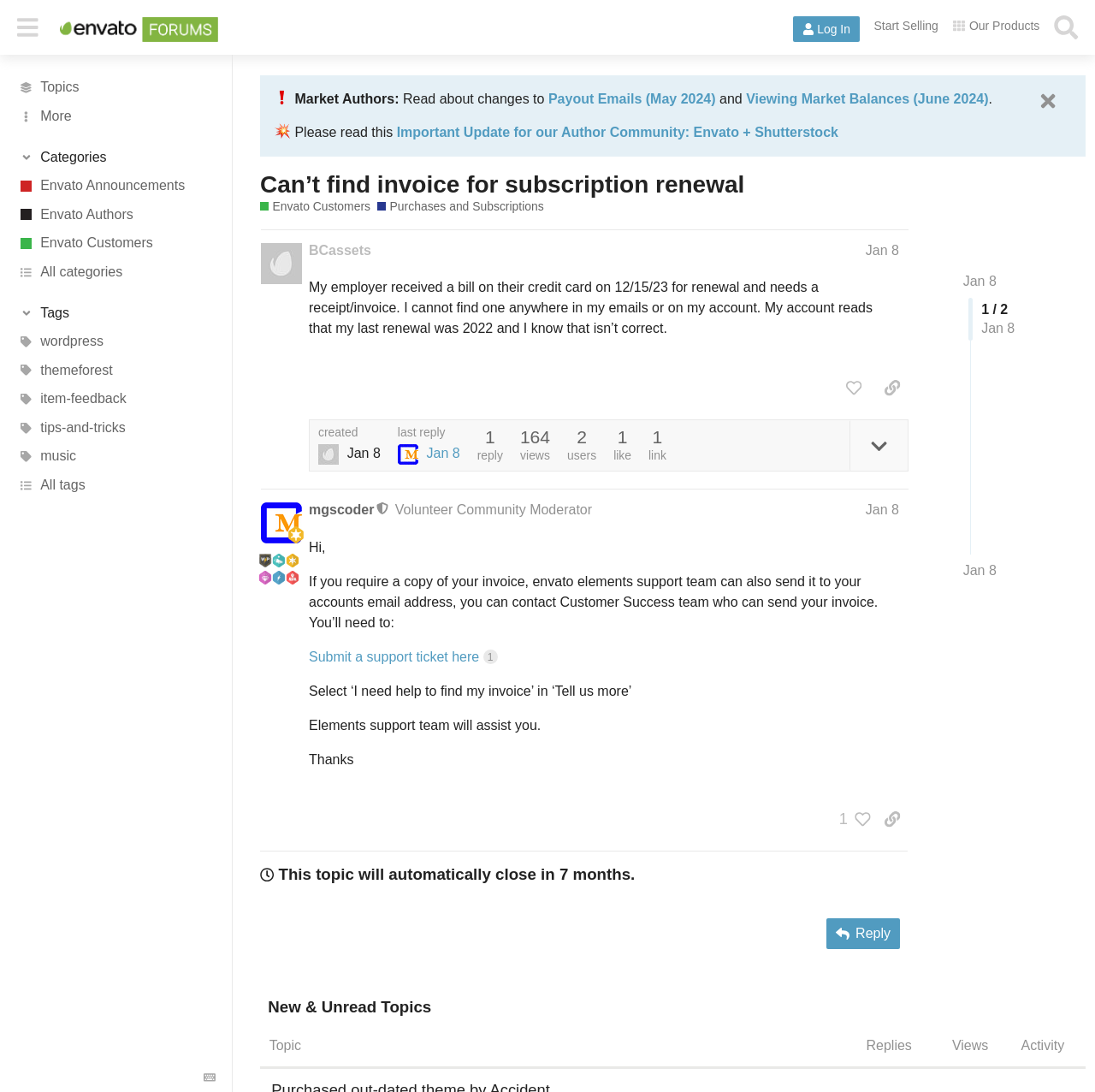Identify the main heading of the webpage and provide its text content.

Can’t find invoice for subscription renewal